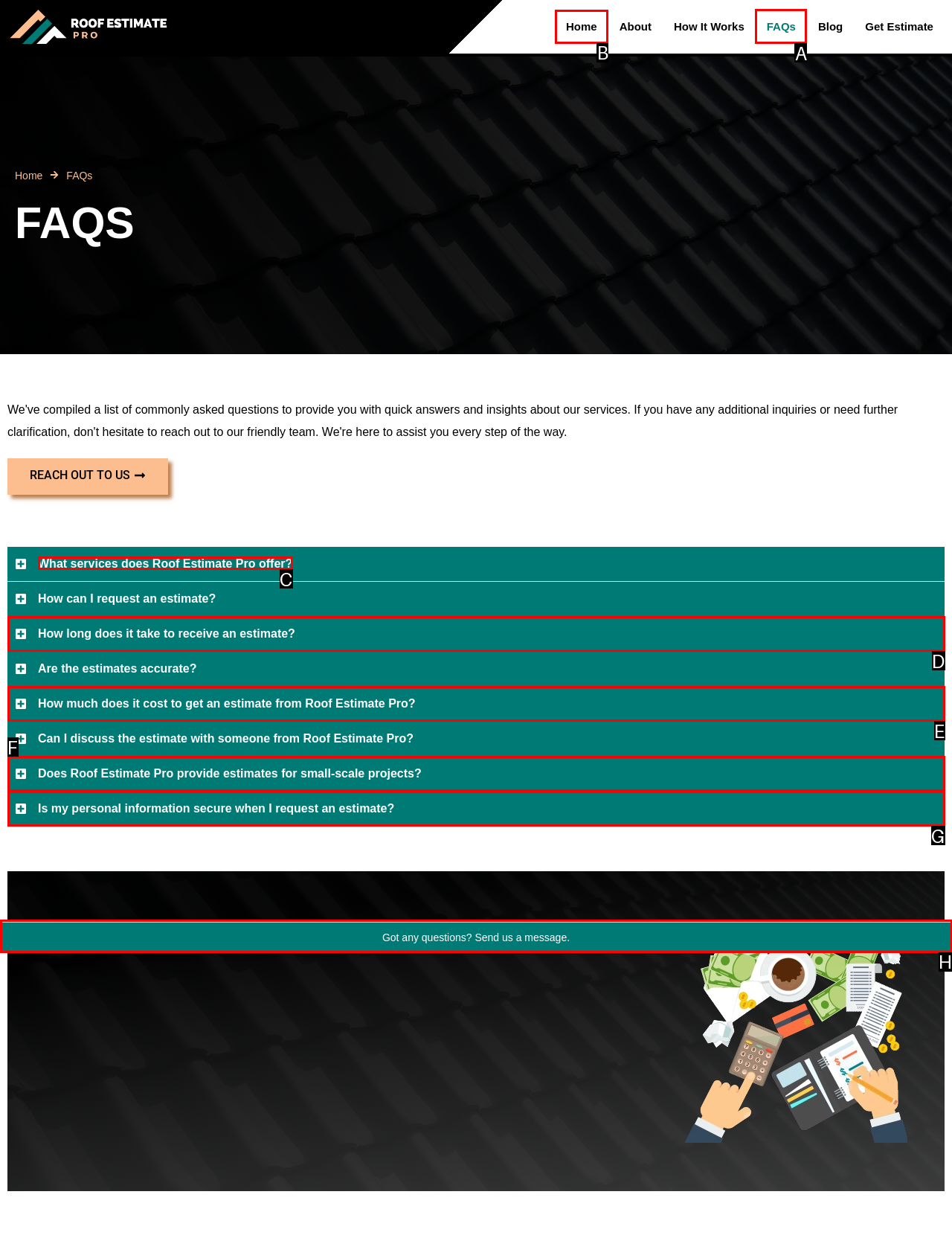Select the correct UI element to click for this task: Click the 'Home' link at the top.
Answer using the letter from the provided options.

B